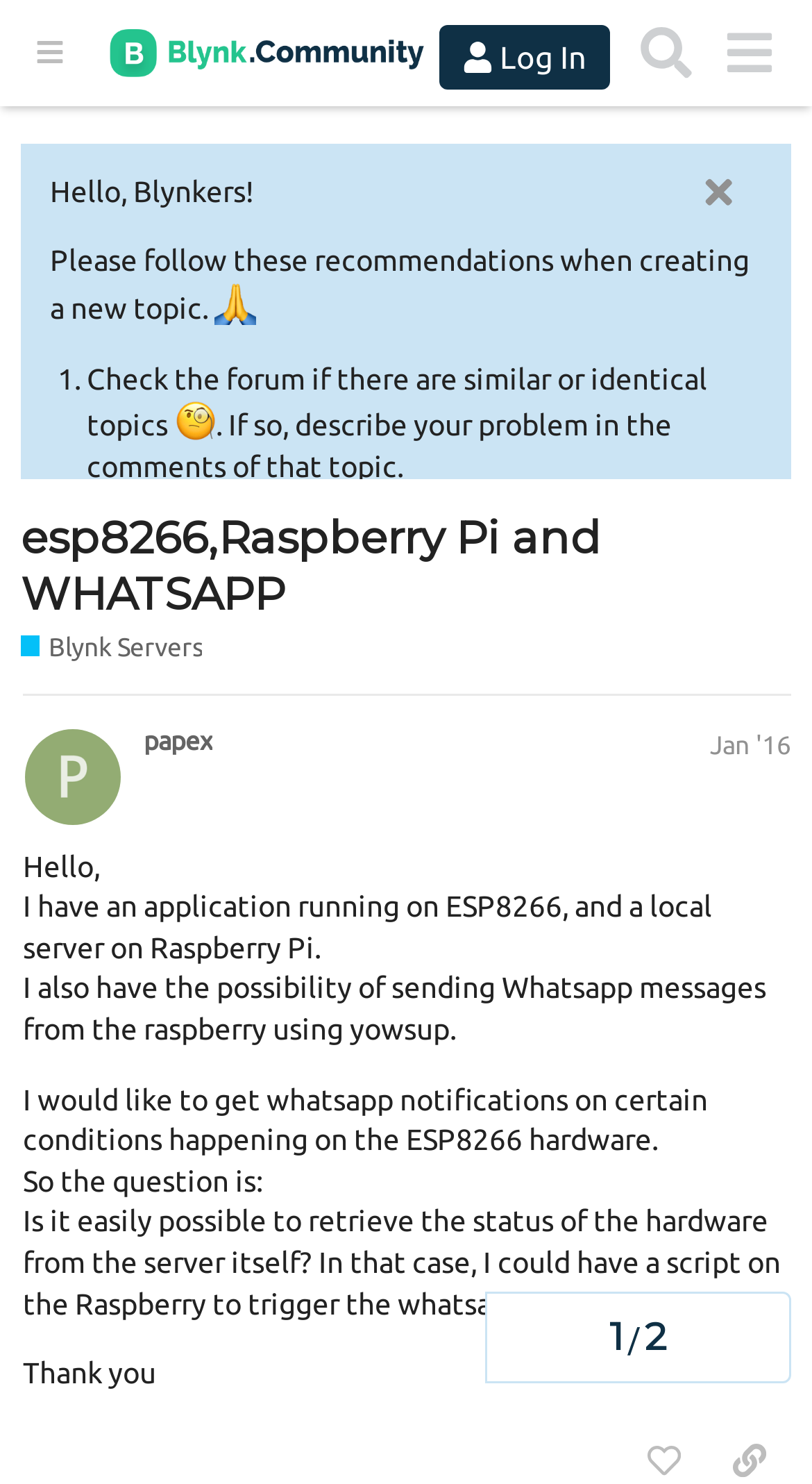What is the hardware mentioned in the post?
Look at the webpage screenshot and answer the question with a detailed explanation.

The hardware mentioned in the post can be found in the first sentence of the post, where it says 'I have an application running on ESP8266, and a local server on Raspberry Pi'.